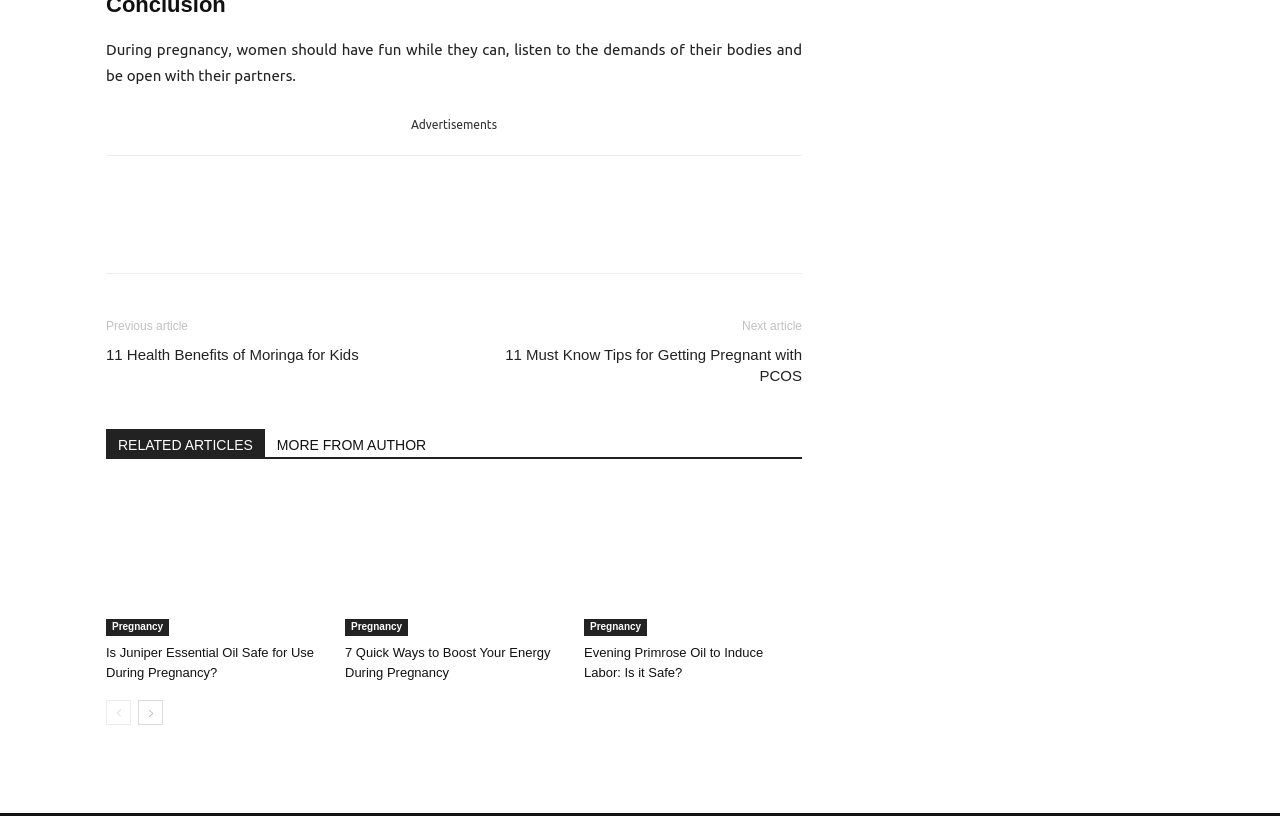Please answer the following question using a single word or phrase: 
What is the relationship between the headings and links on the page?

Related articles